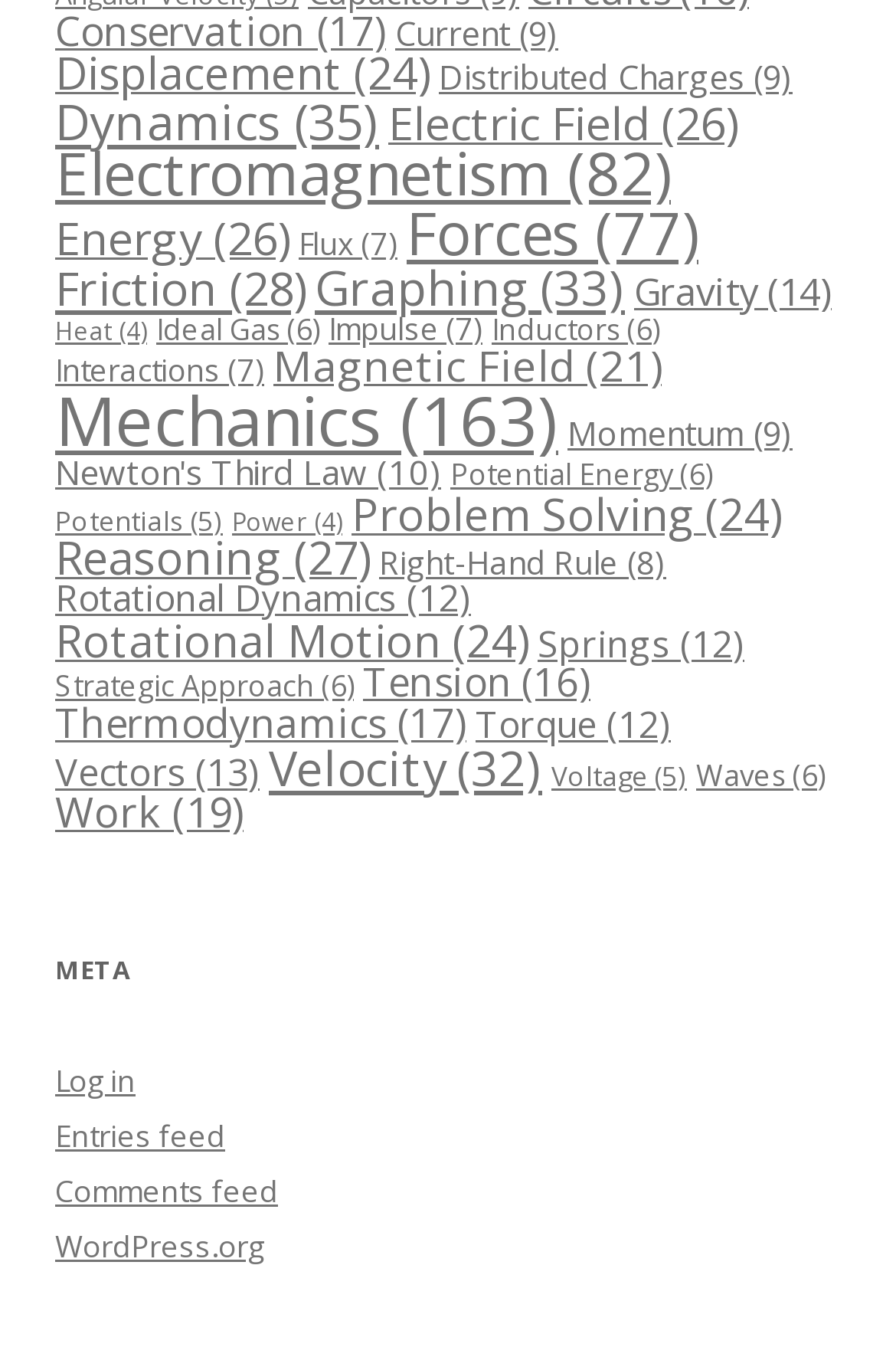Using the description "Drawings for Sale", locate and provide the bounding box of the UI element.

None